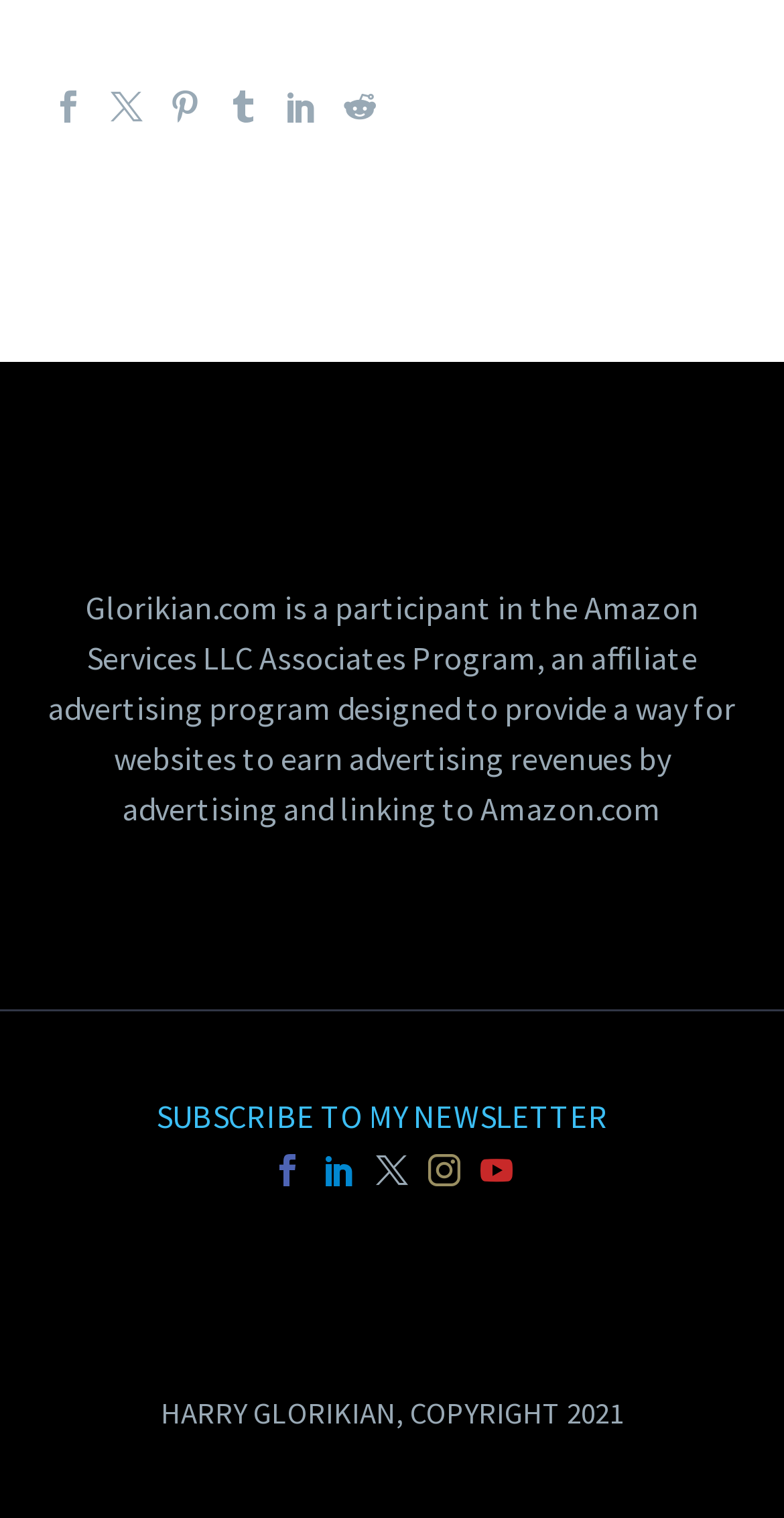Could you locate the bounding box coordinates for the section that should be clicked to accomplish this task: "View Harry Glorikian's copyright information".

[0.205, 0.917, 0.795, 0.943]